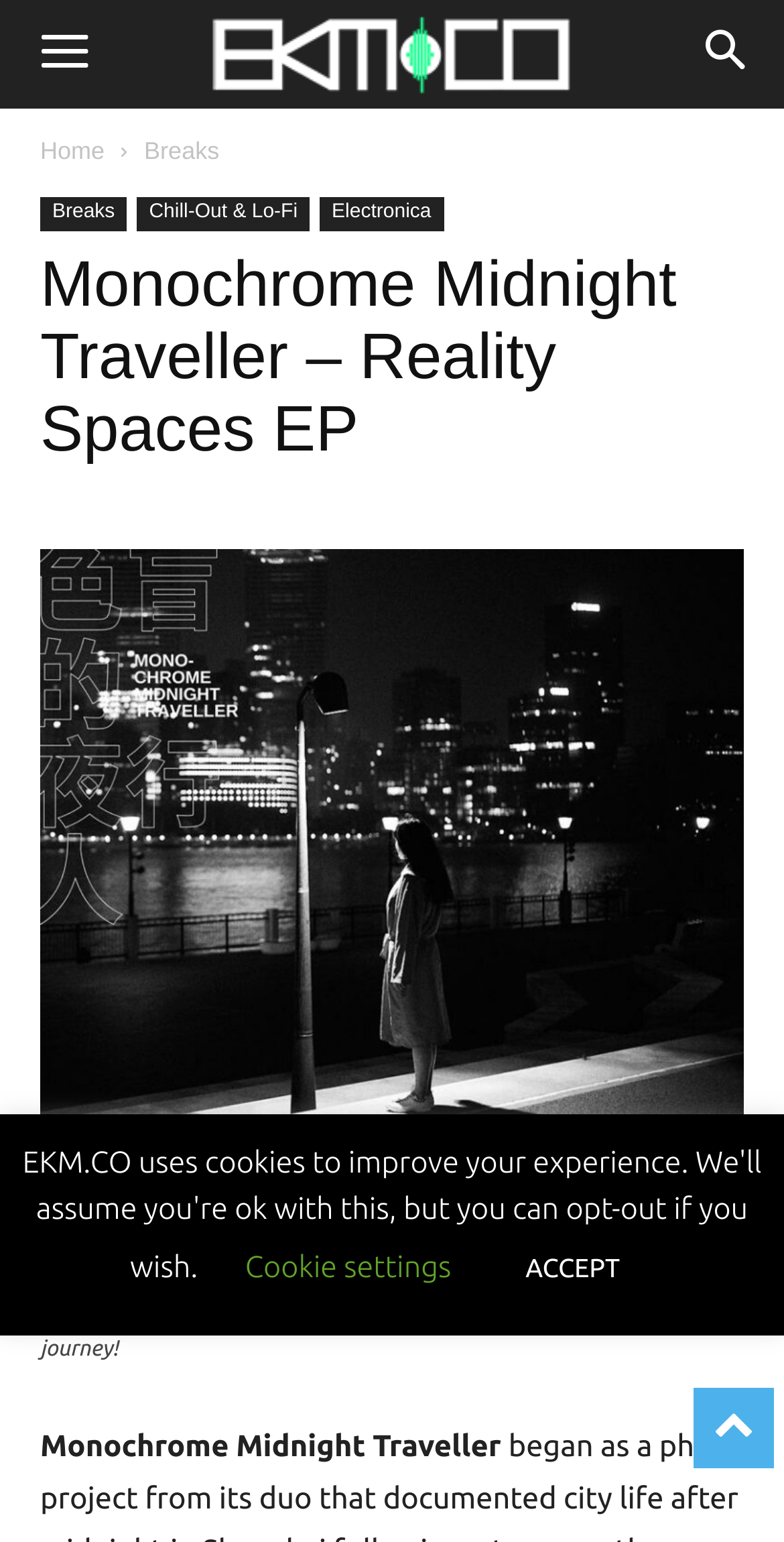What type of music is featured on the EP?
Give a one-word or short-phrase answer derived from the screenshot.

Electronica